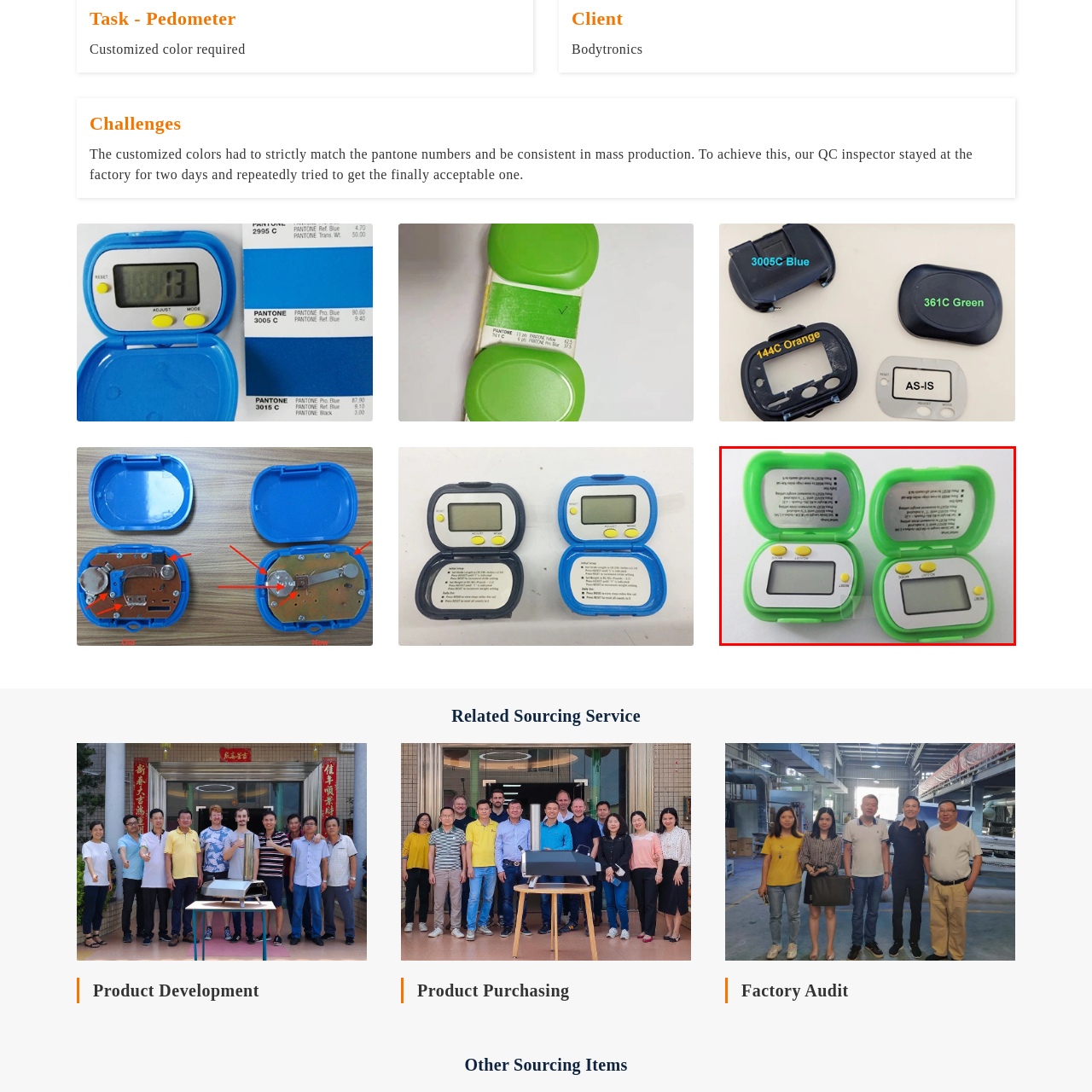How many buttons are located below the screen? Please look at the image within the red bounding box and provide a one-word or short-phrase answer based on what you see.

Three